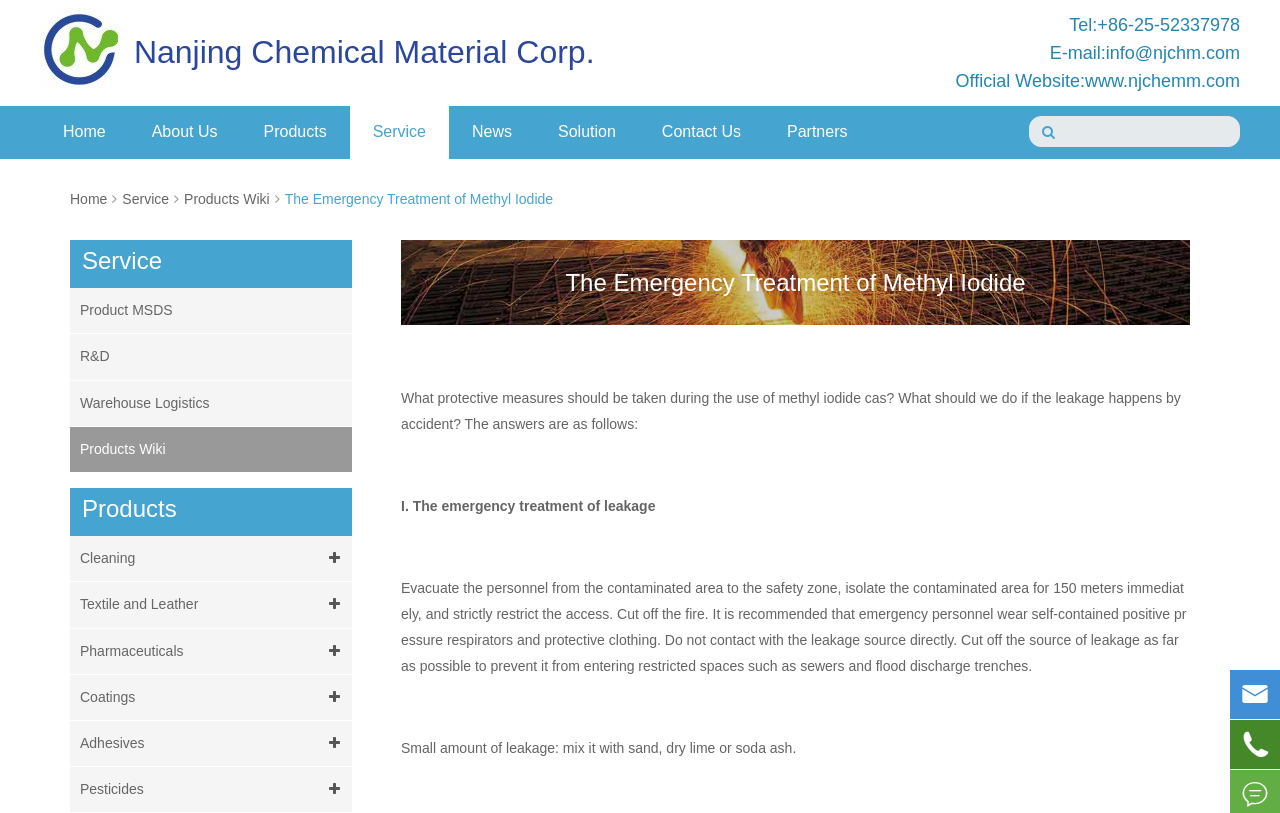What should be done if methyl iodide leakage happens by accident?
Identify the answer in the screenshot and reply with a single word or phrase.

Evacuate personnel, isolate area, cut off fire